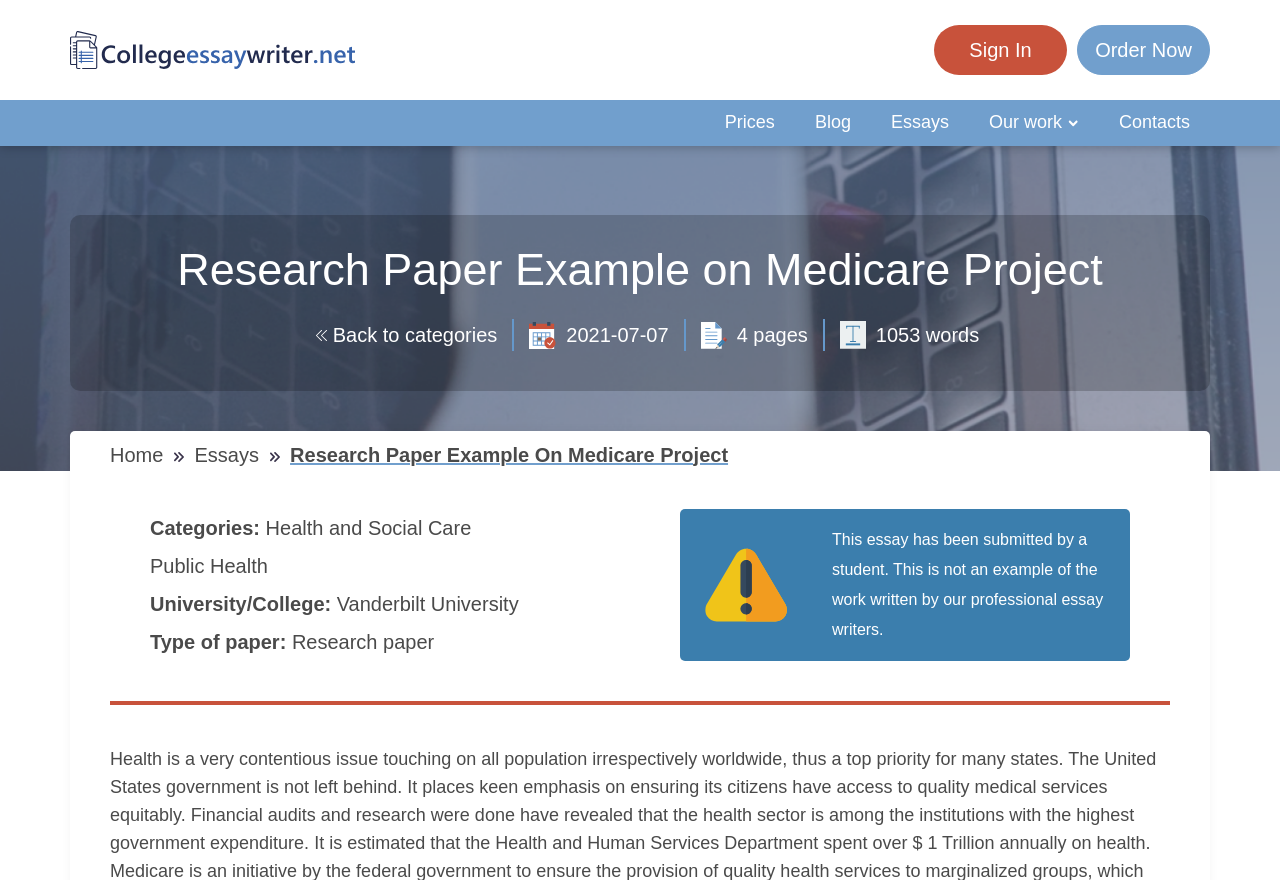Identify the bounding box for the given UI element using the description provided. Coordinates should be in the format (top-left x, top-left y, bottom-right x, bottom-right y) and must be between 0 and 1. Here is the description: Back to categories

[0.247, 0.352, 0.389, 0.41]